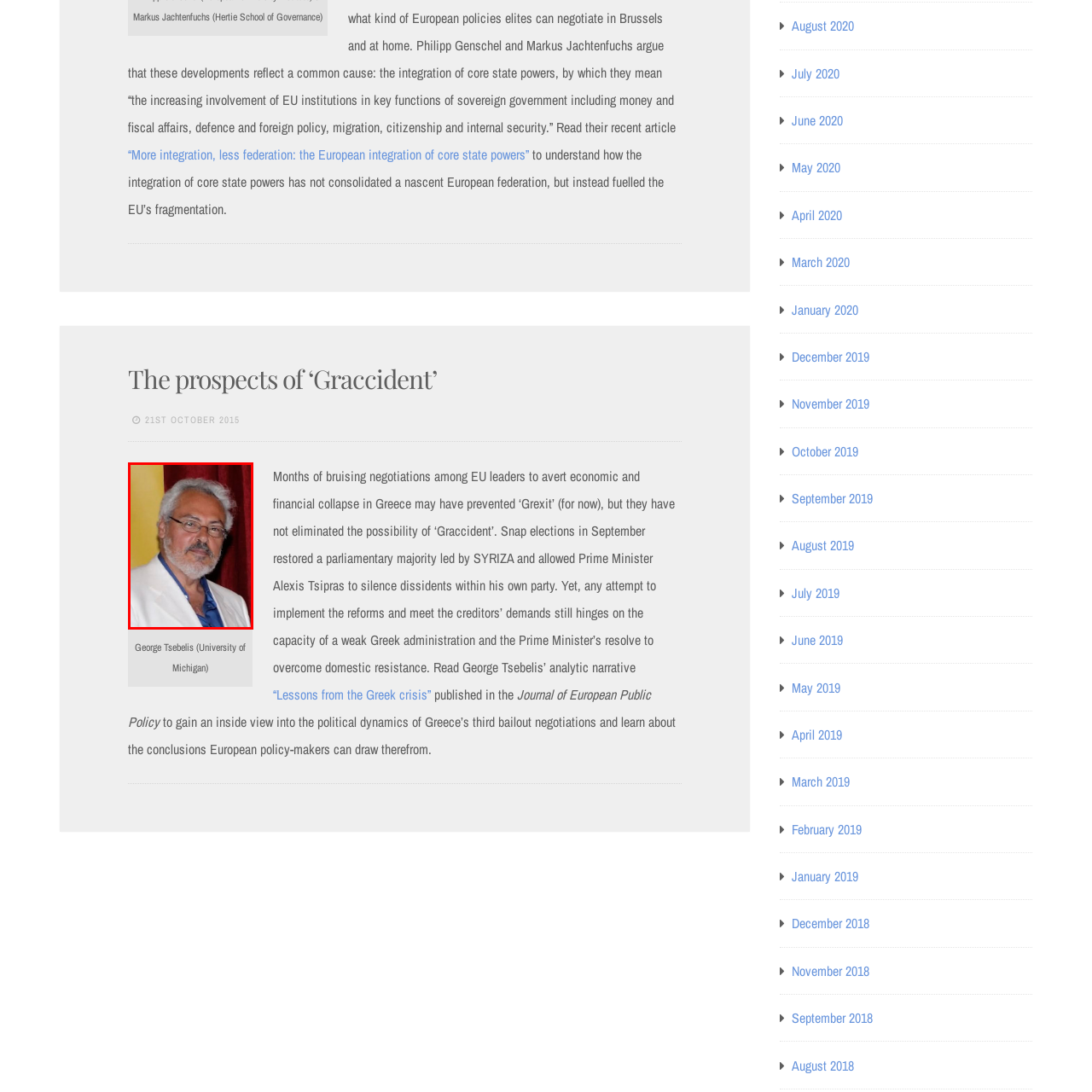What is George Tsebelis known for?
Please interpret the image highlighted by the red bounding box and offer a detailed explanation based on what you observe visually.

According to the caption, George Tsebelis is known for his critical insights into political strategies and reforms, which suggests that he is an expert in analyzing and understanding the intricacies of political entities in Europe.